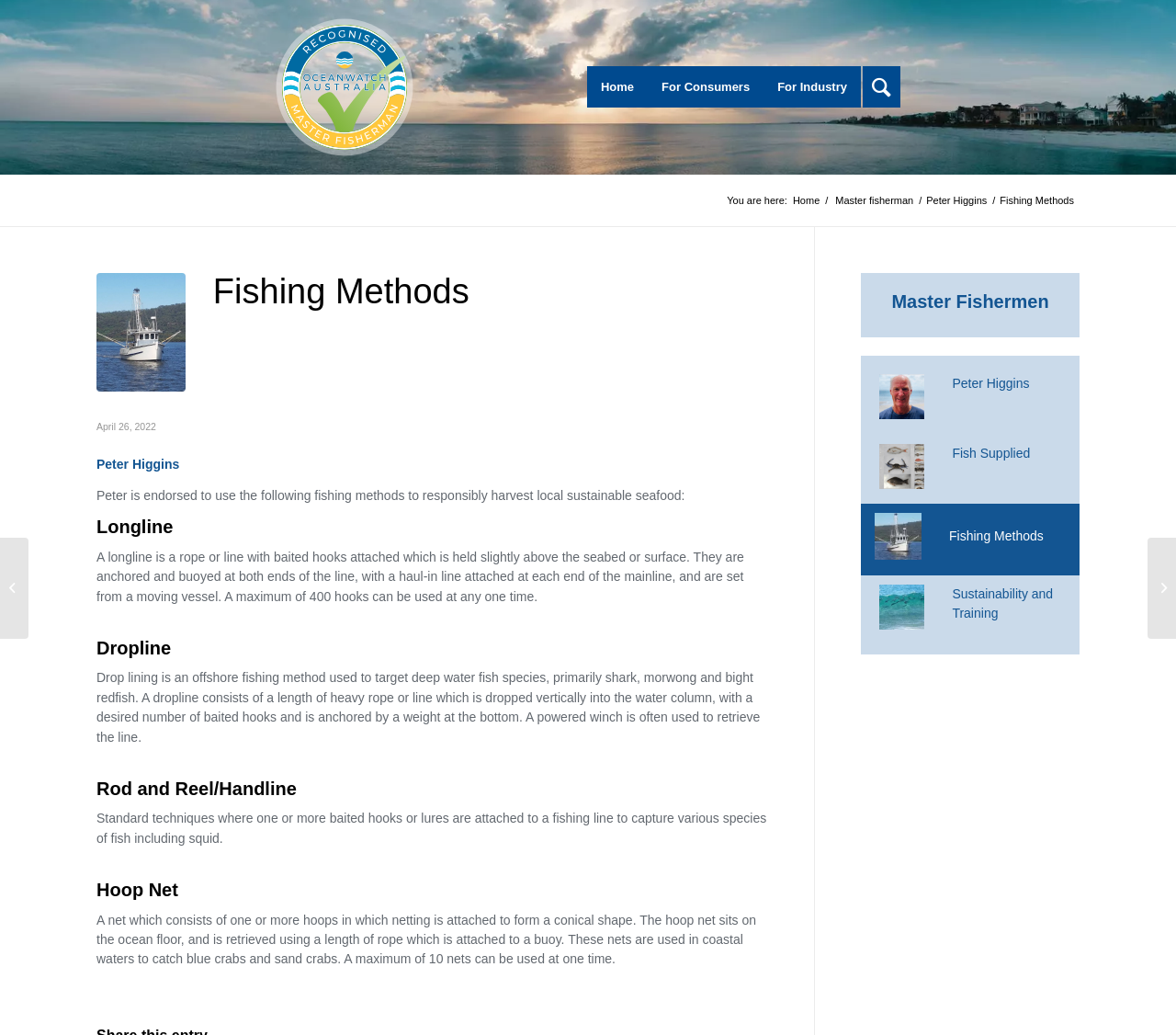Specify the bounding box coordinates of the region I need to click to perform the following instruction: "view Peter Higgins profile". The coordinates must be four float numbers in the range of 0 to 1, i.e., [left, top, right, bottom].

[0.785, 0.187, 0.842, 0.201]